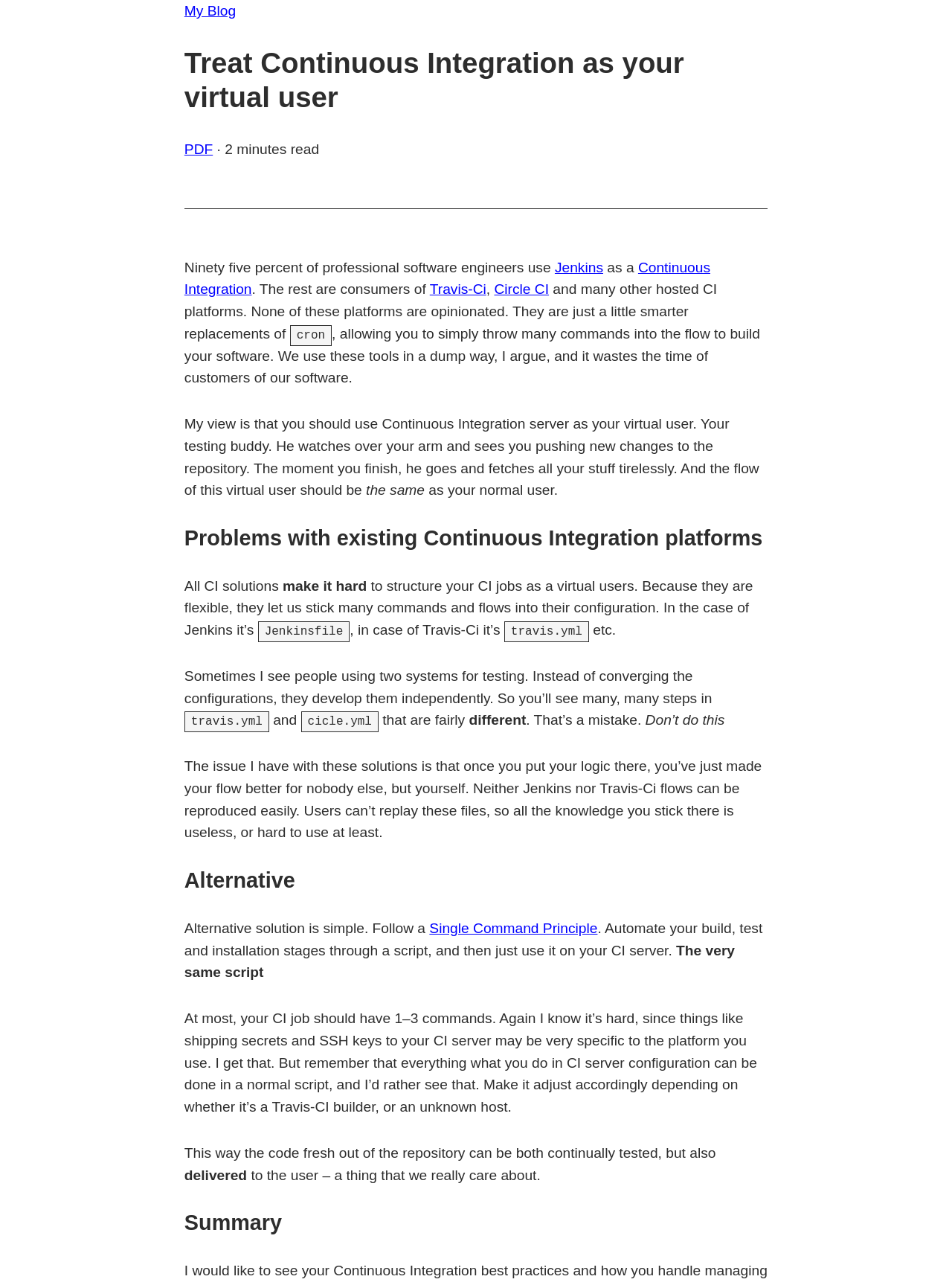What is the benefit of using a script on a CI server?
From the screenshot, provide a brief answer in one word or phrase.

Easy reproduction